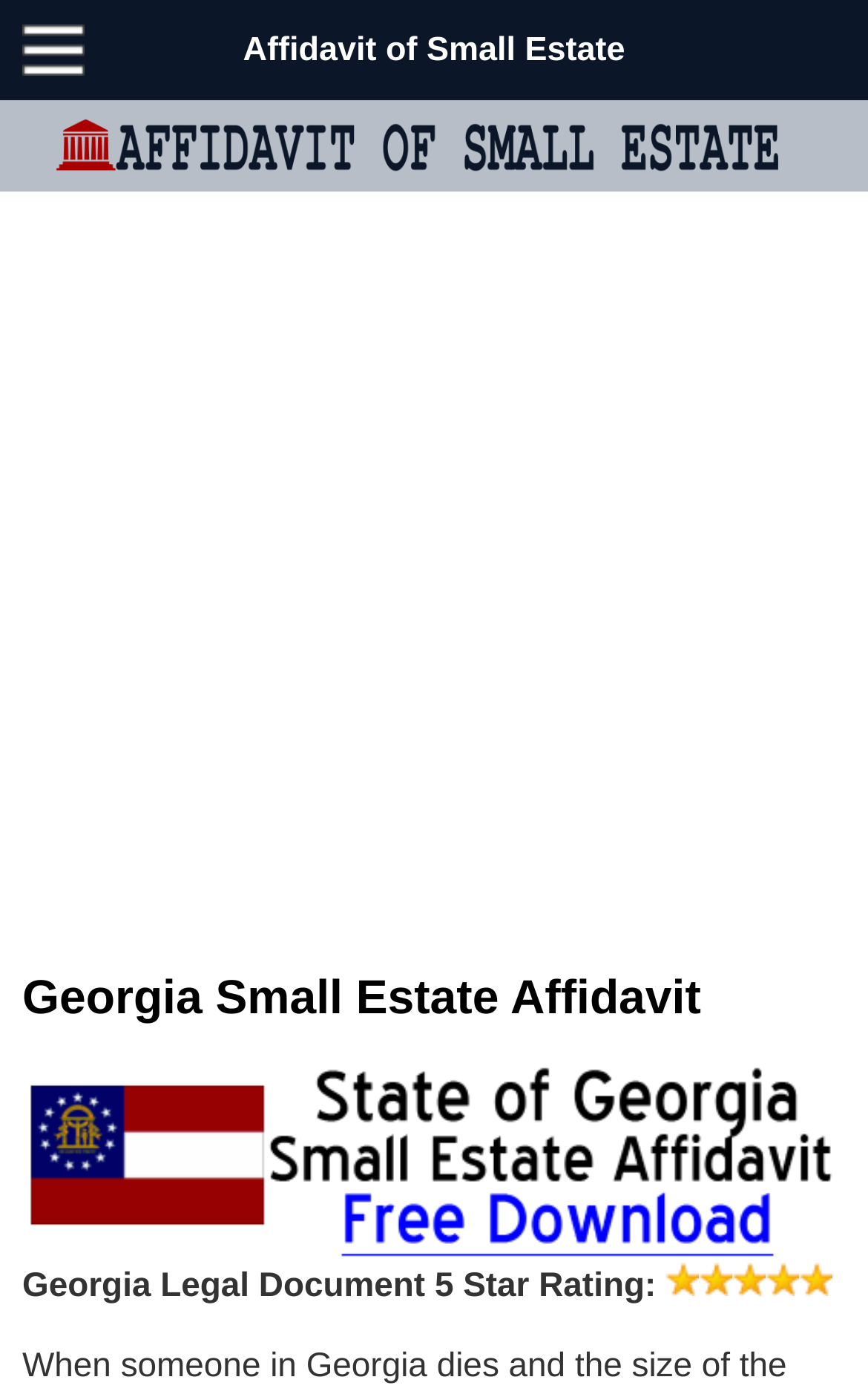Please find and provide the title of the webpage.

Georgia Small Estate Affidavit